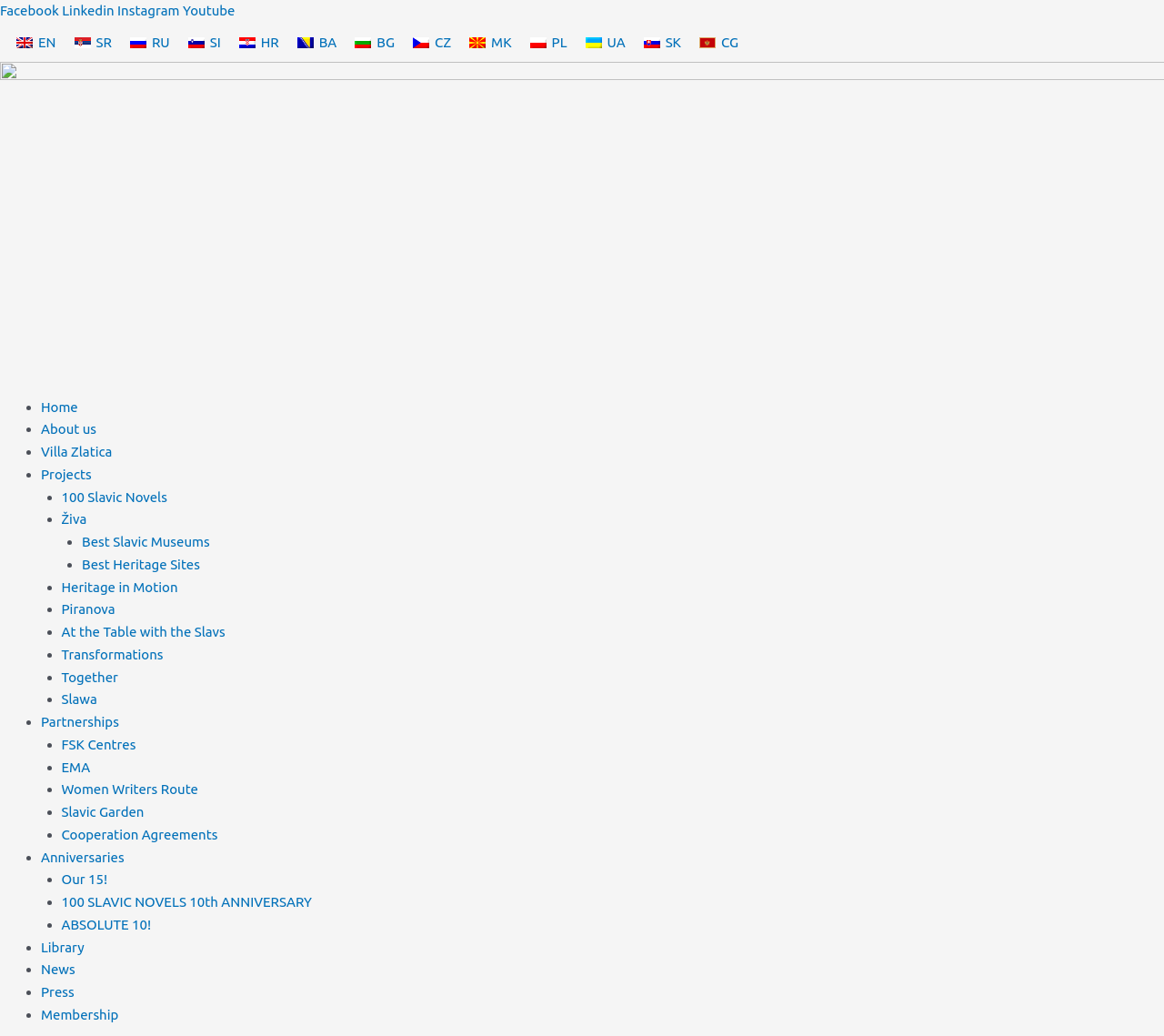Determine the bounding box coordinates of the section I need to click to execute the following instruction: "Go to BUSINESS". Provide the coordinates as four float numbers between 0 and 1, i.e., [left, top, right, bottom].

None